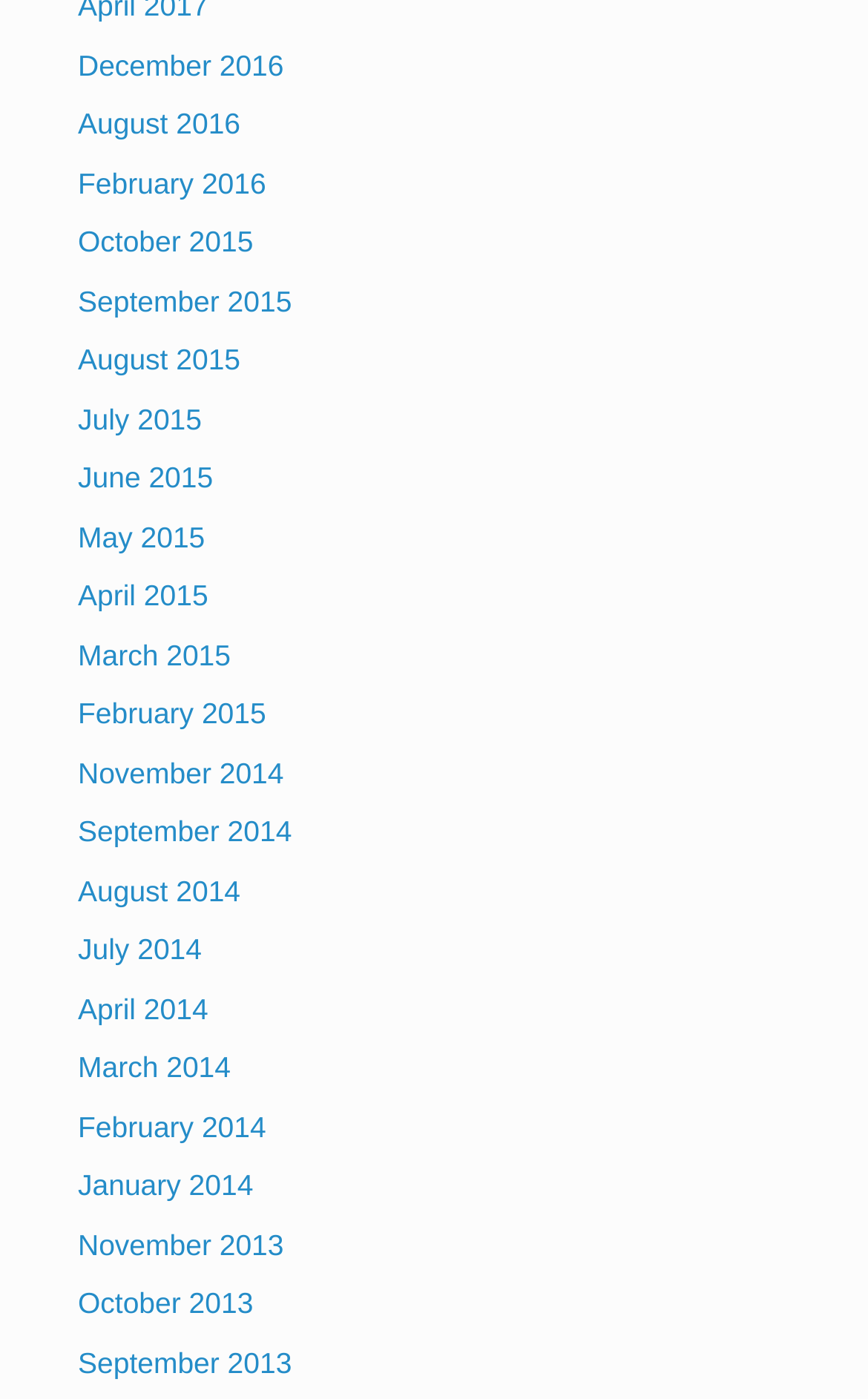Highlight the bounding box coordinates of the region I should click on to meet the following instruction: "view February 2016".

[0.09, 0.119, 0.307, 0.143]